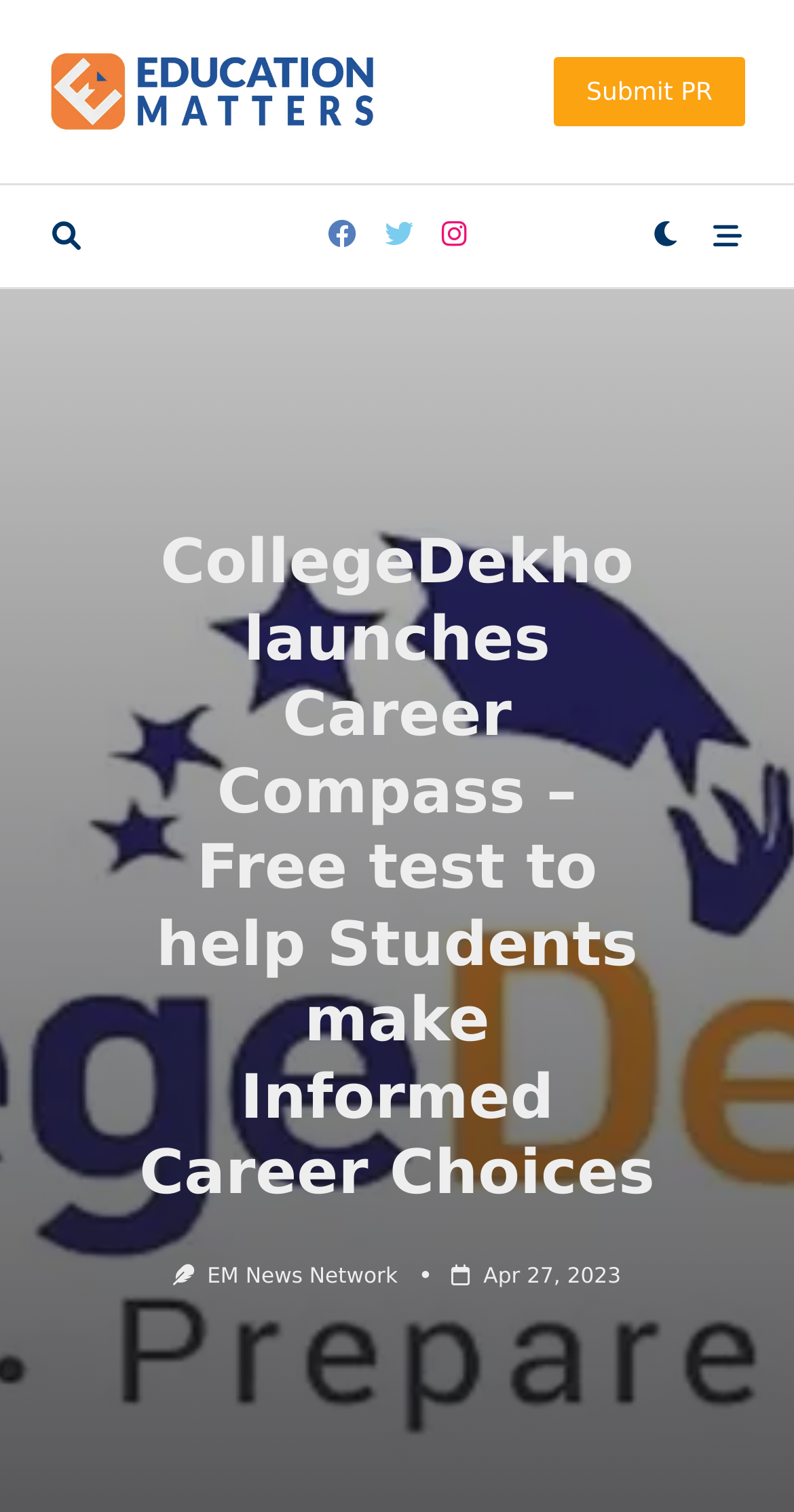Is there a search button on the page?
Provide a one-word or short-phrase answer based on the image.

Yes